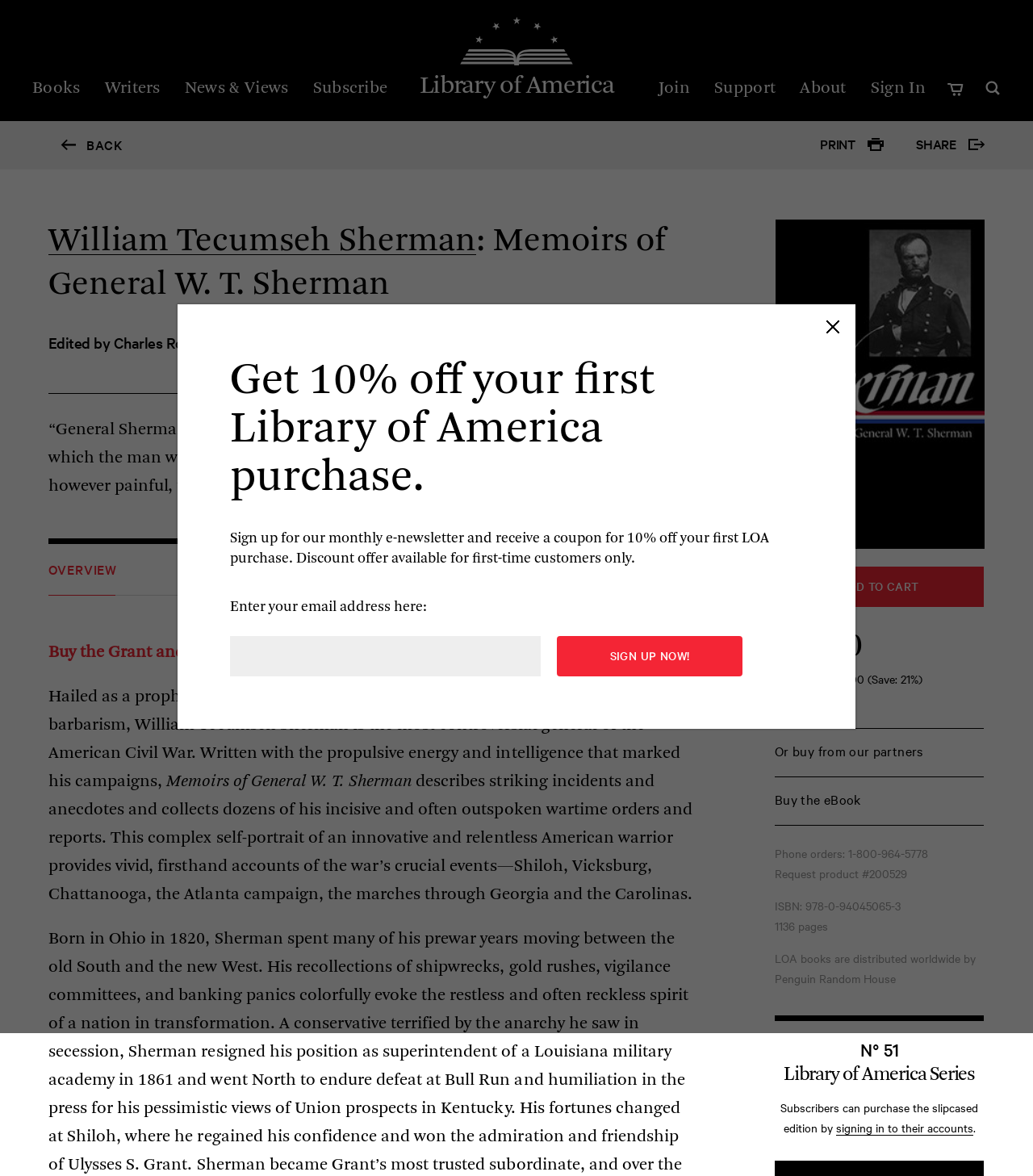Please indicate the bounding box coordinates of the element's region to be clicked to achieve the instruction: "Sign up for the newsletter". Provide the coordinates as four float numbers between 0 and 1, i.e., [left, top, right, bottom].

[0.539, 0.541, 0.719, 0.575]